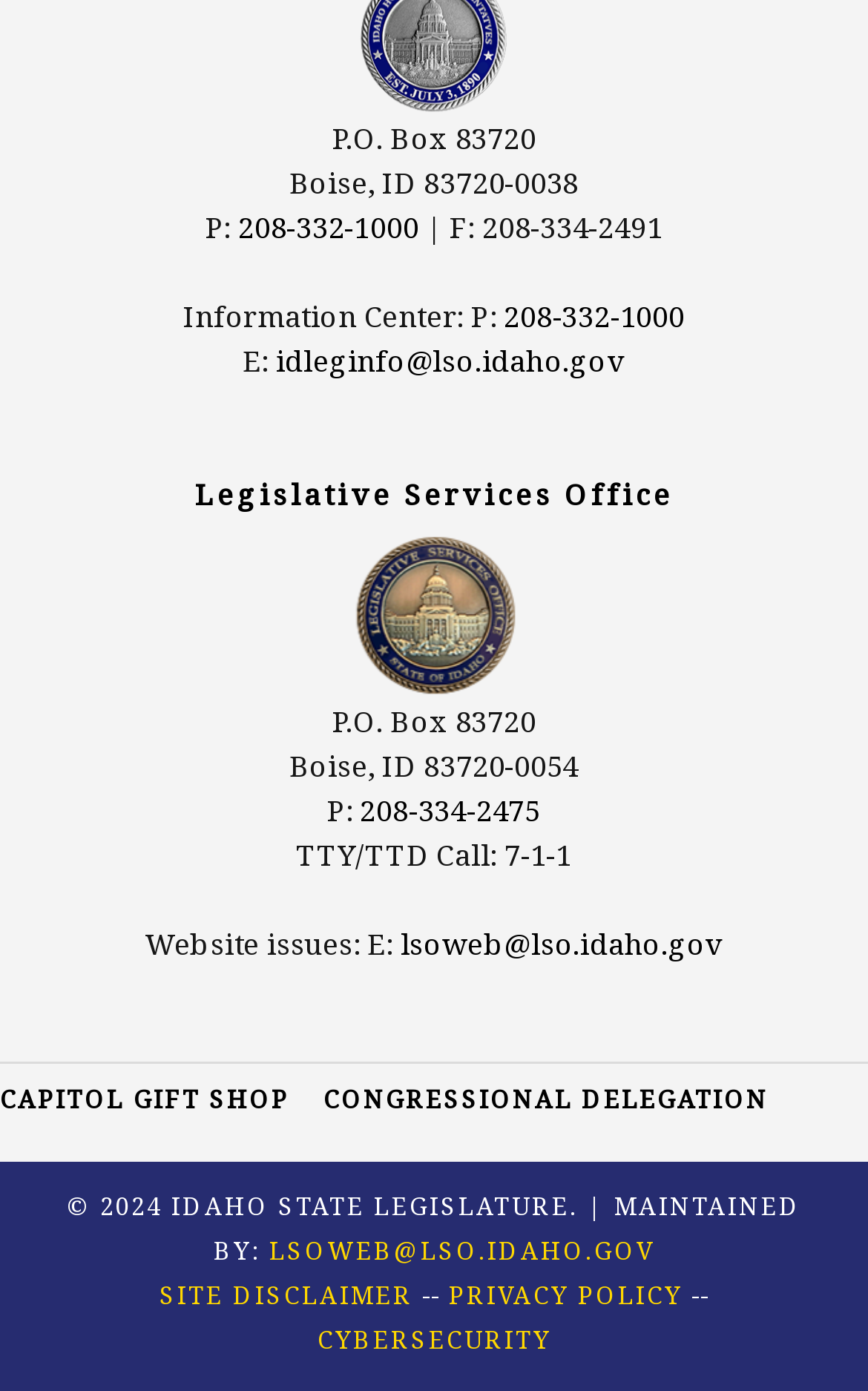How many links are there in the footer section?
Carefully analyze the image and provide a thorough answer to the question.

I counted the number of links in the footer section by looking at the links 'CAPITOL GIFT SHOP', 'CONGRESSIONAL DELEGATION', 'LSOWEB@LSO.IDAHO.GOV', 'SITE DISCLAIMER', and 'PRIVACY POLICY'.